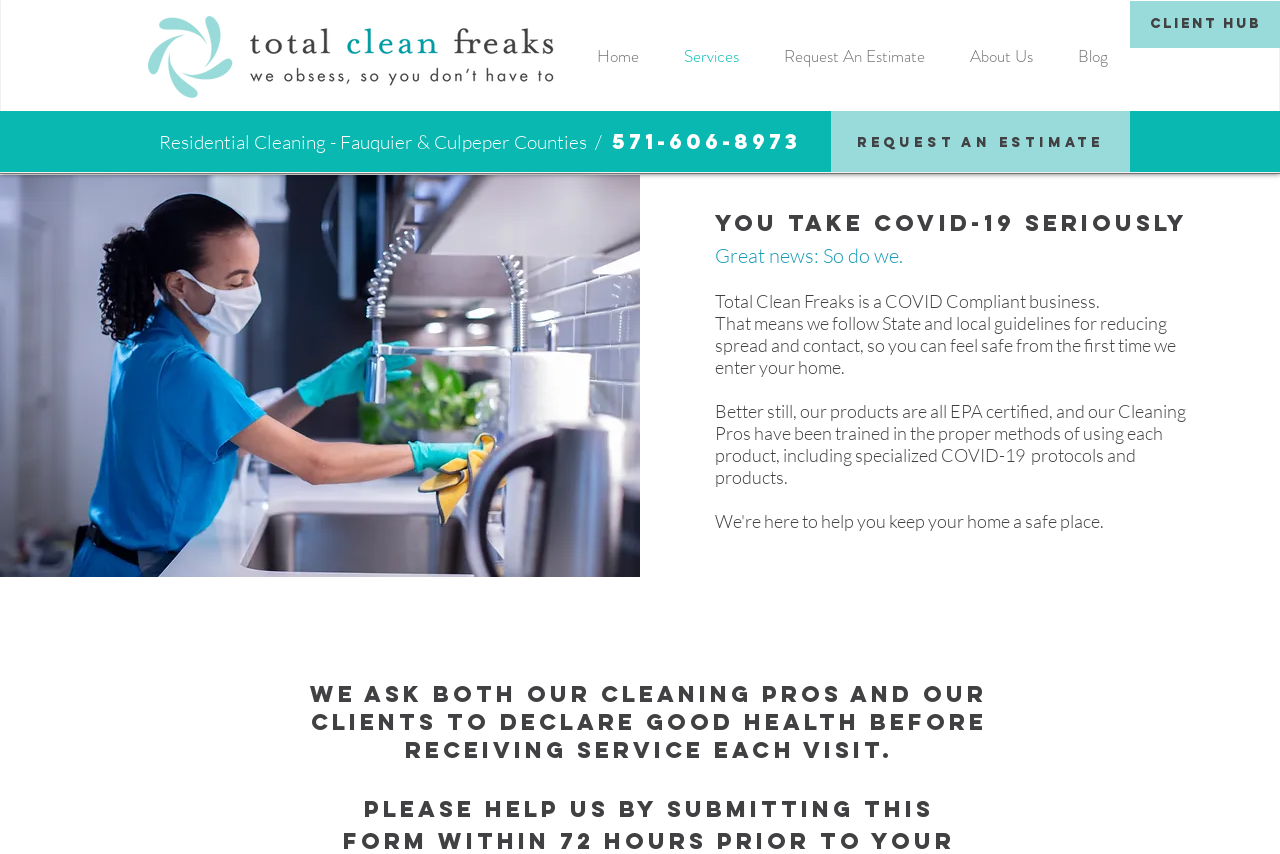What do the company and clients declare before receiving service?
Based on the screenshot, respond with a single word or phrase.

Good health